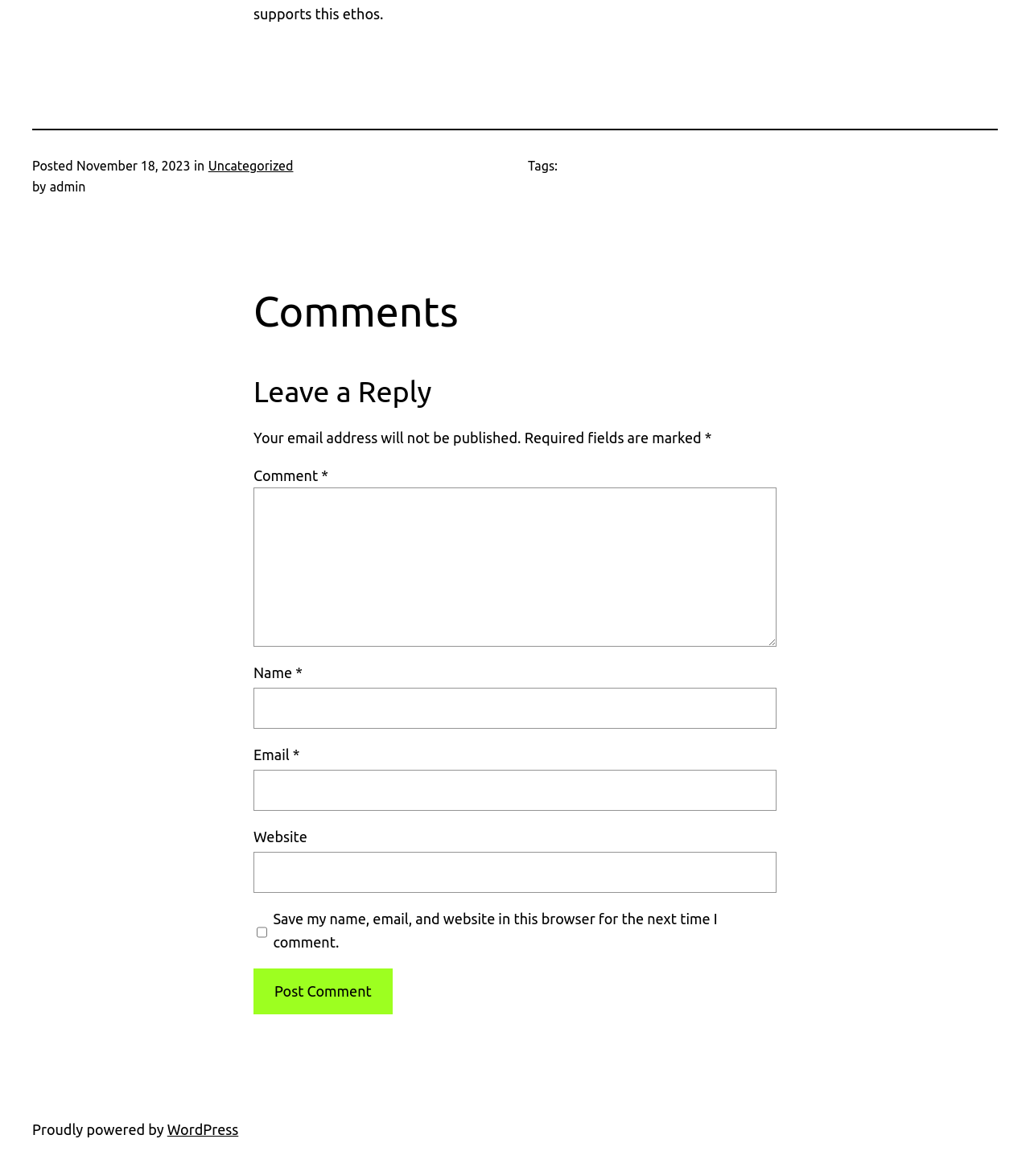Return the bounding box coordinates of the UI element that corresponds to this description: "Close GDPR Cookie Banner". The coordinates must be given as four float numbers in the range of 0 and 1, [left, top, right, bottom].

None